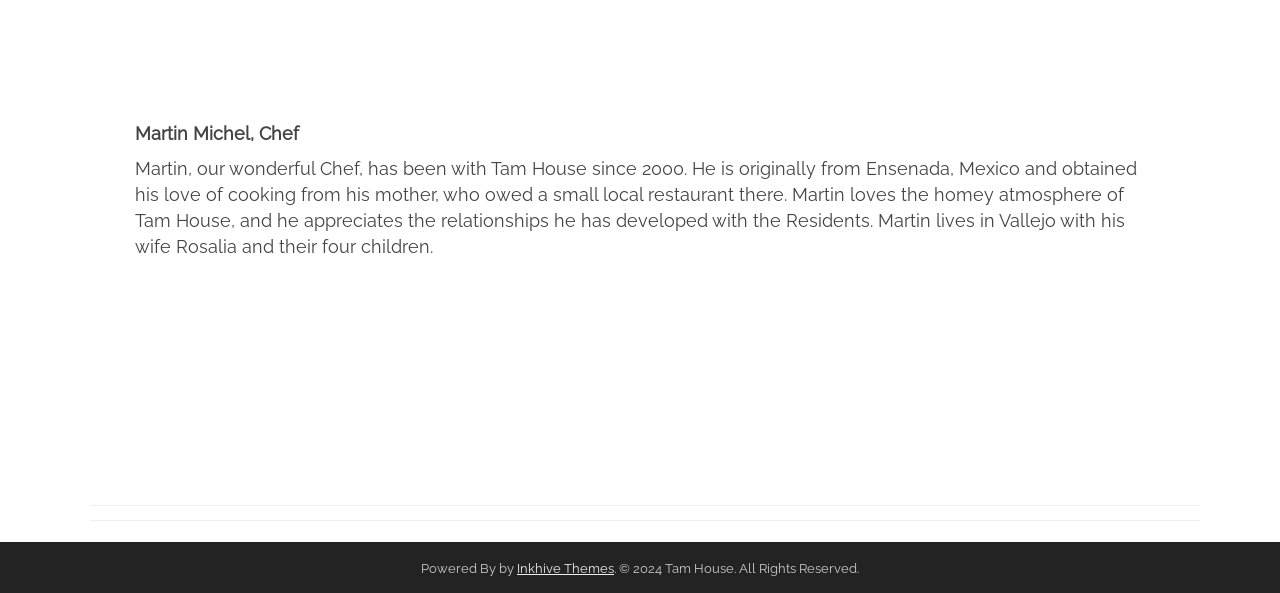How many children does Martin have?
Can you provide a detailed and comprehensive answer to the question?

The webpage contains a static text element that describes Martin's personal life, stating that he 'lives in Vallejo with his wife Rosalia and their four children'. This information suggests that Martin has four children.